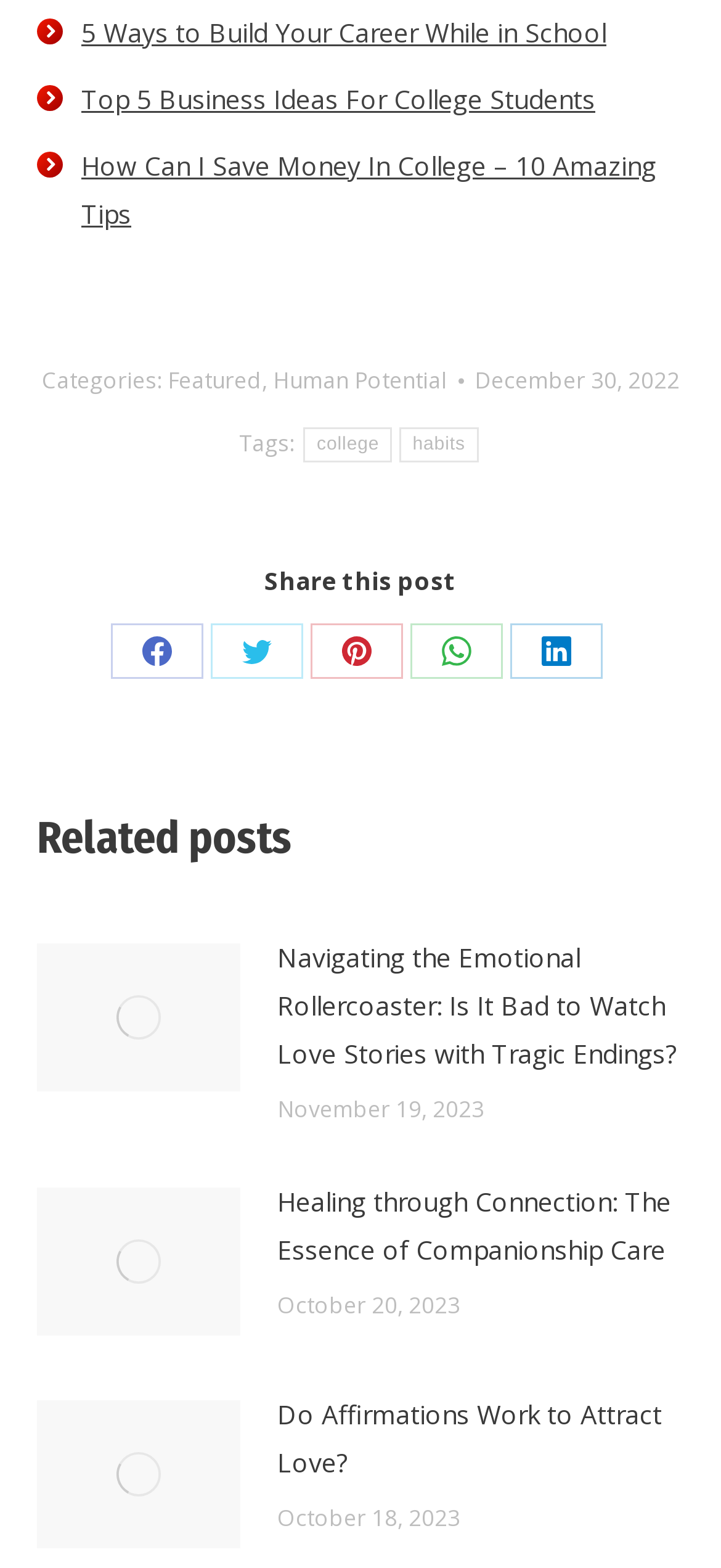What is the title of the first related post?
Please respond to the question with as much detail as possible.

I looked at the first related post and found that the title of the post image is 'Love stories with tragic endings'.